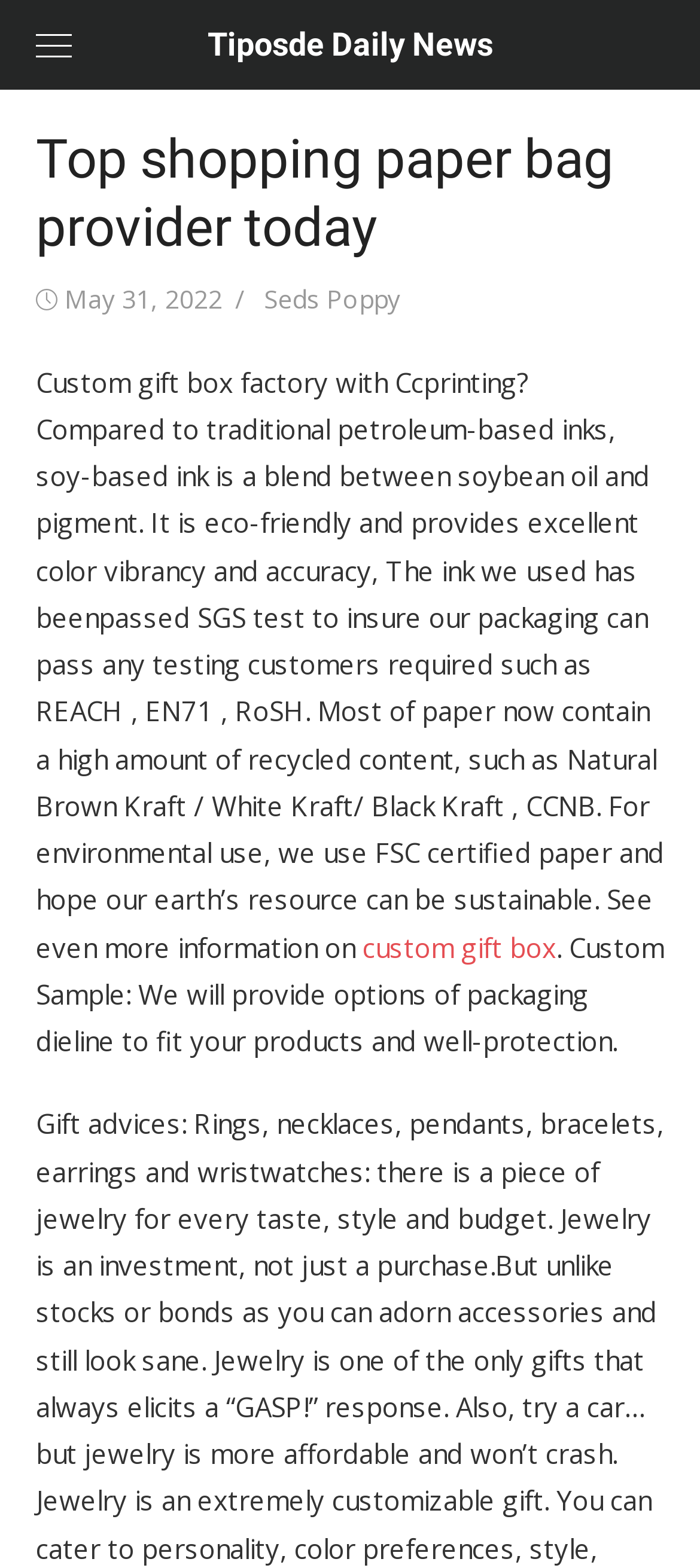Given the content of the image, can you provide a detailed answer to the question?
What is provided by the custom gift box factory for customers?

I found what is provided by the custom gift box factory for customers by reading the text 'Custom Sample: We will provide options of packaging dieline to fit your products and well-protection.' which explicitly mentions the provision of options of packaging dieline.